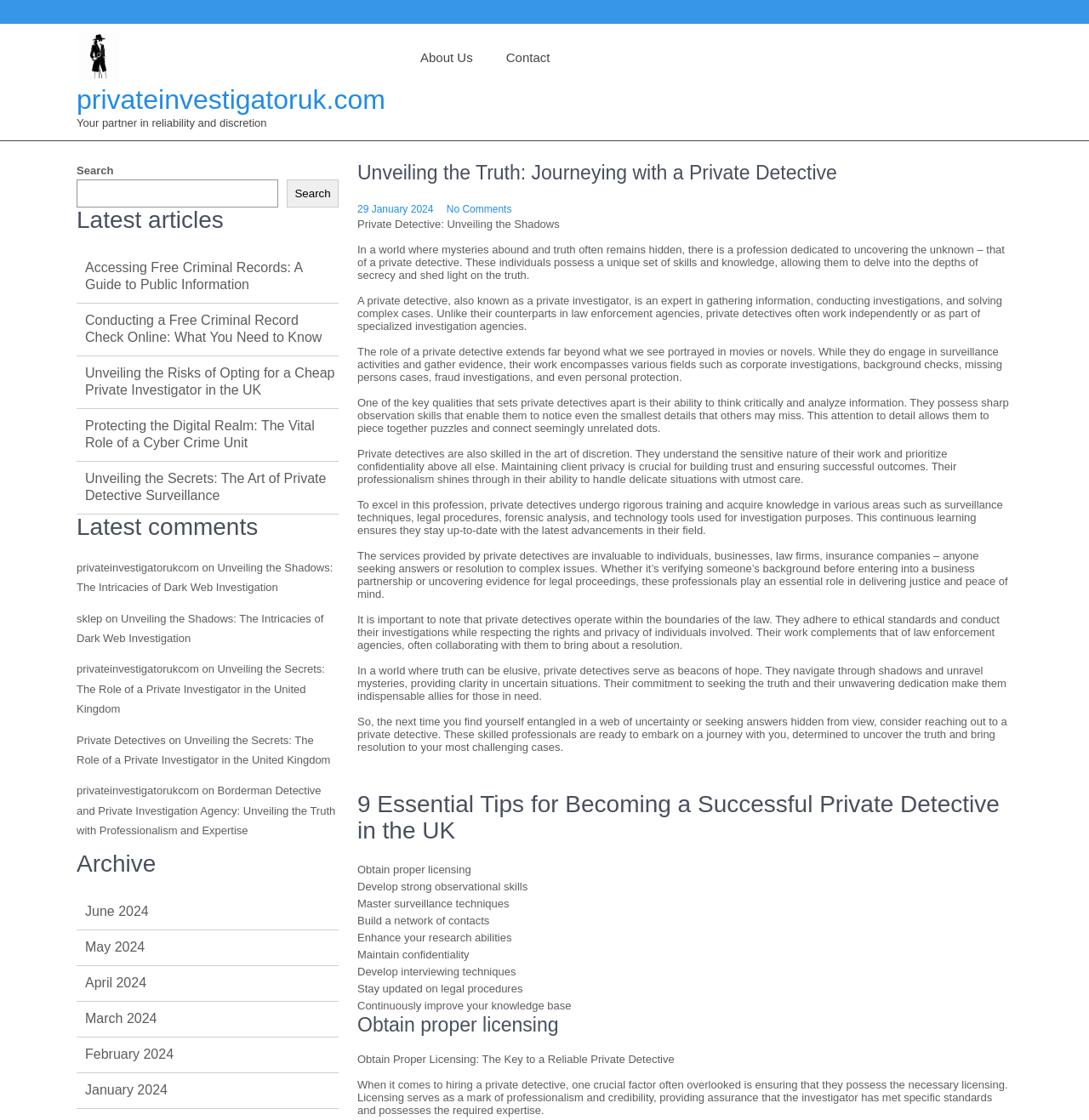Could you locate the bounding box coordinates for the section that should be clicked to accomplish this task: "Read about becoming a successful private detective in the UK".

[0.328, 0.707, 0.93, 0.754]